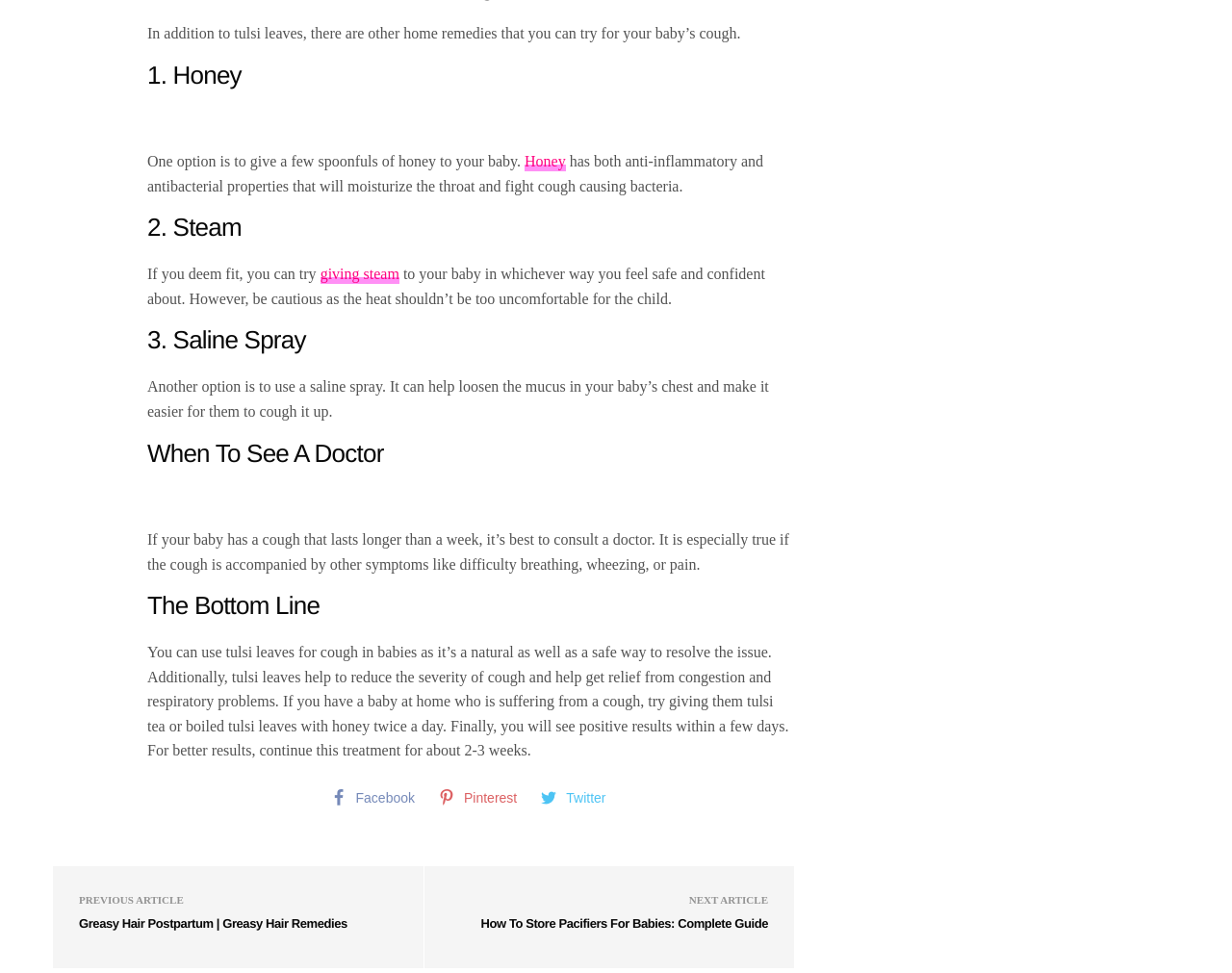Provide the bounding box coordinates of the HTML element described by the text: "Pinterest". The coordinates should be in the format [left, top, right, bottom] with values between 0 and 1.

[0.348, 0.384, 0.428, 0.419]